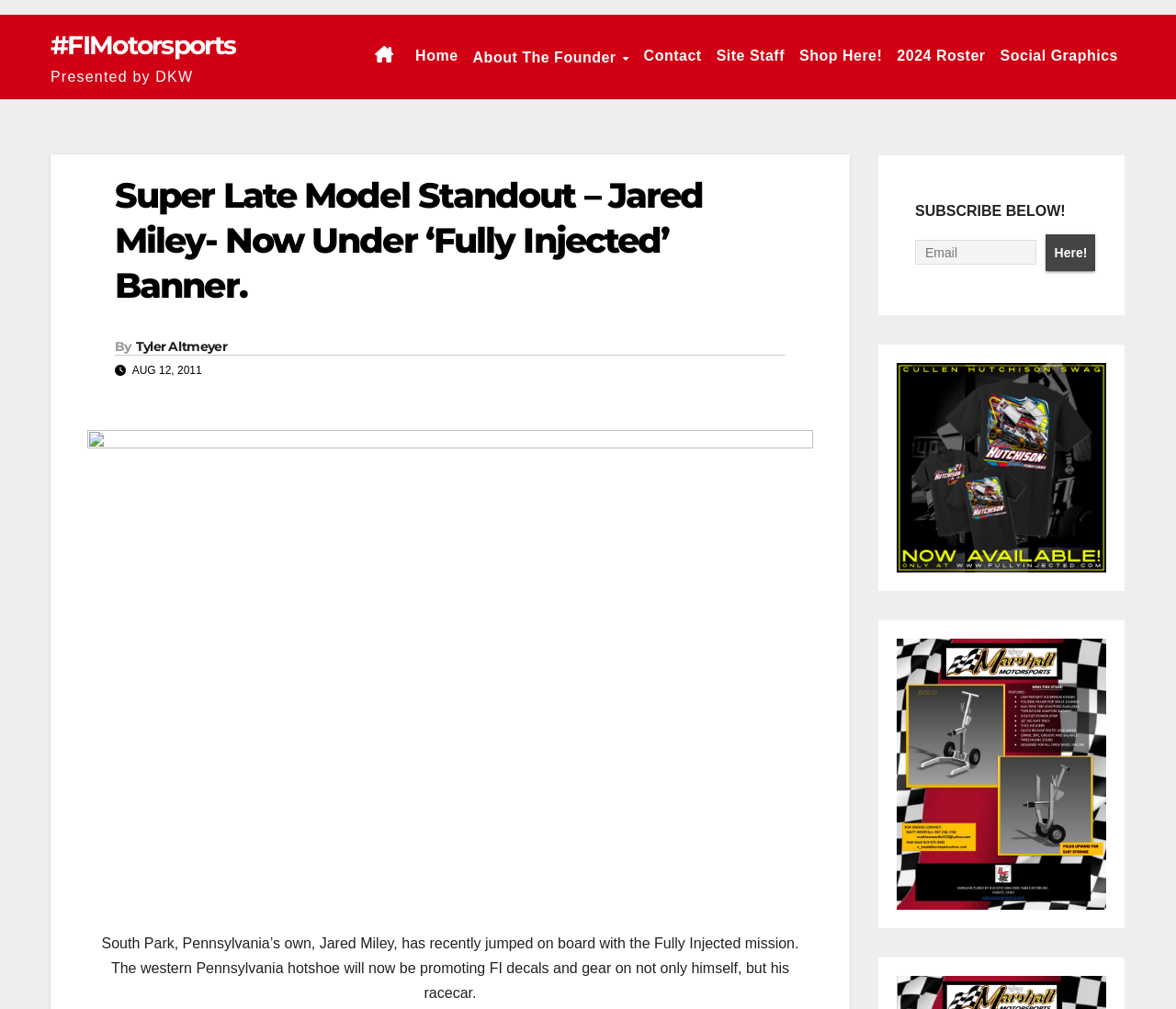Use a single word or phrase to answer this question: 
What is the date mentioned on the webpage?

AUG 12, 2011